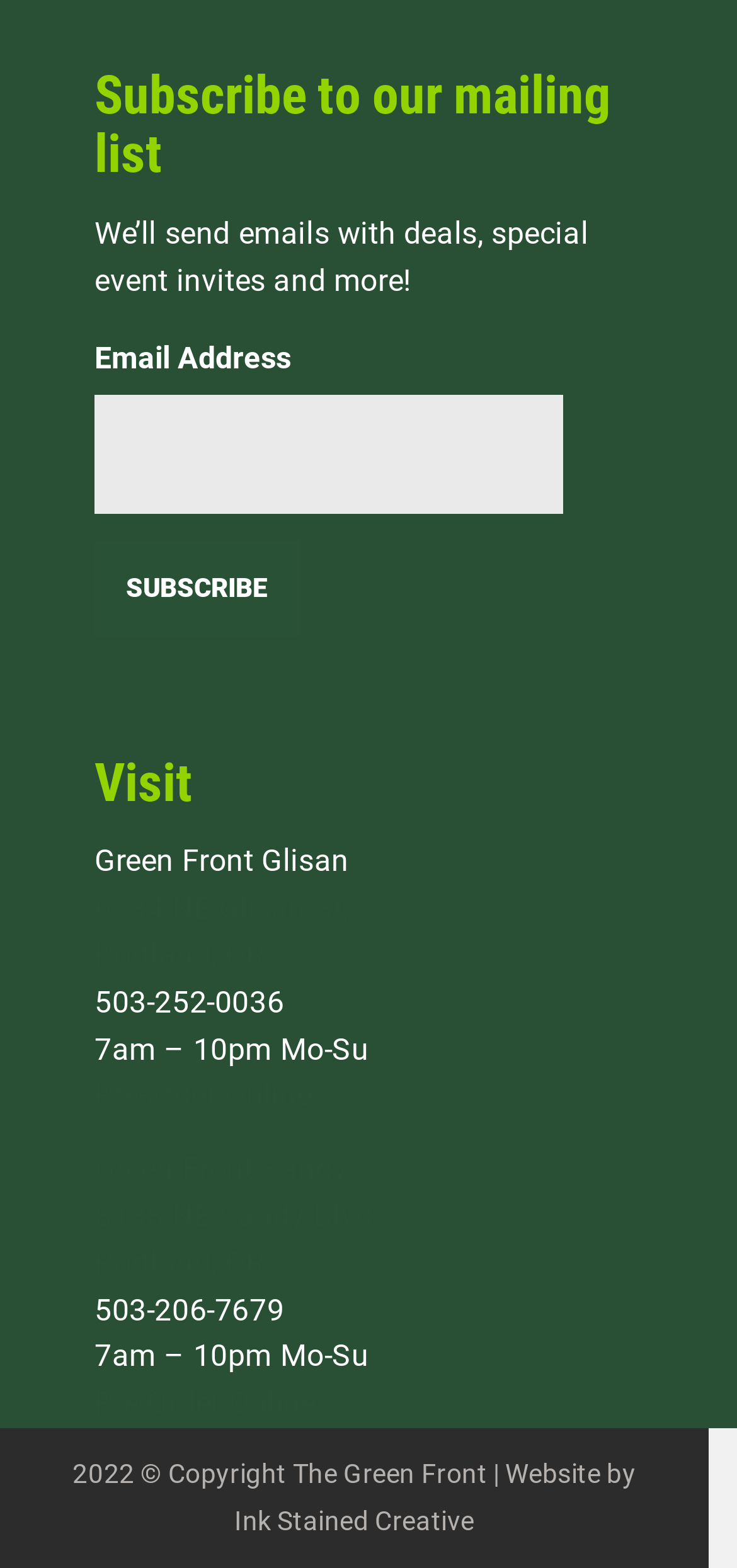What is the operating hour of Green Front?
Look at the image and construct a detailed response to the question.

I found the operating hour of Green Front by looking at the sections that mention the two locations. For both Green Front Glisan and Green Front Sandy, the operating hour is mentioned as 7am - 10pm, Monday to Sunday.